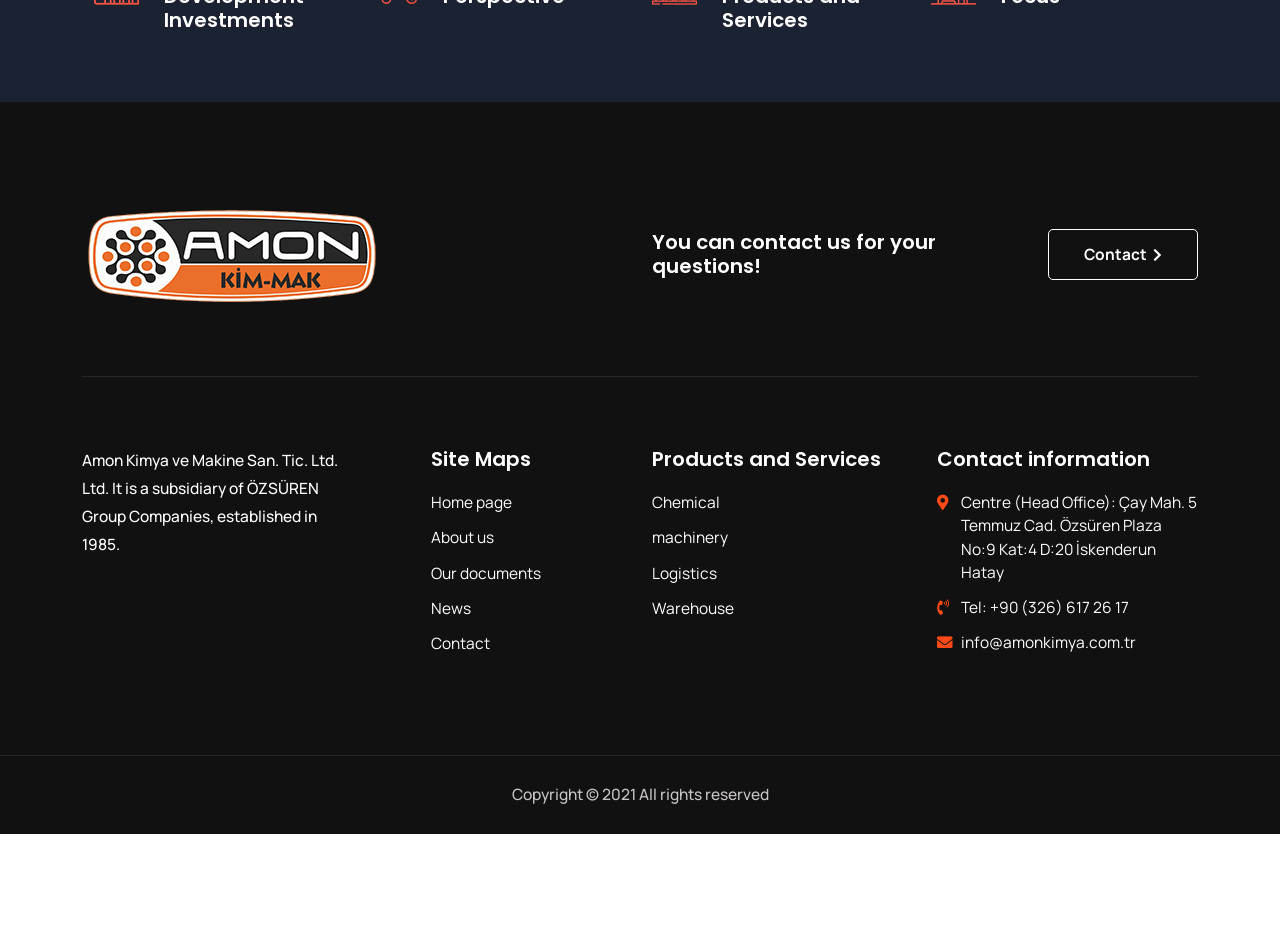What are the main categories in the site map?
Your answer should be a single word or phrase derived from the screenshot.

Home, About us, Our documents, News, Contact